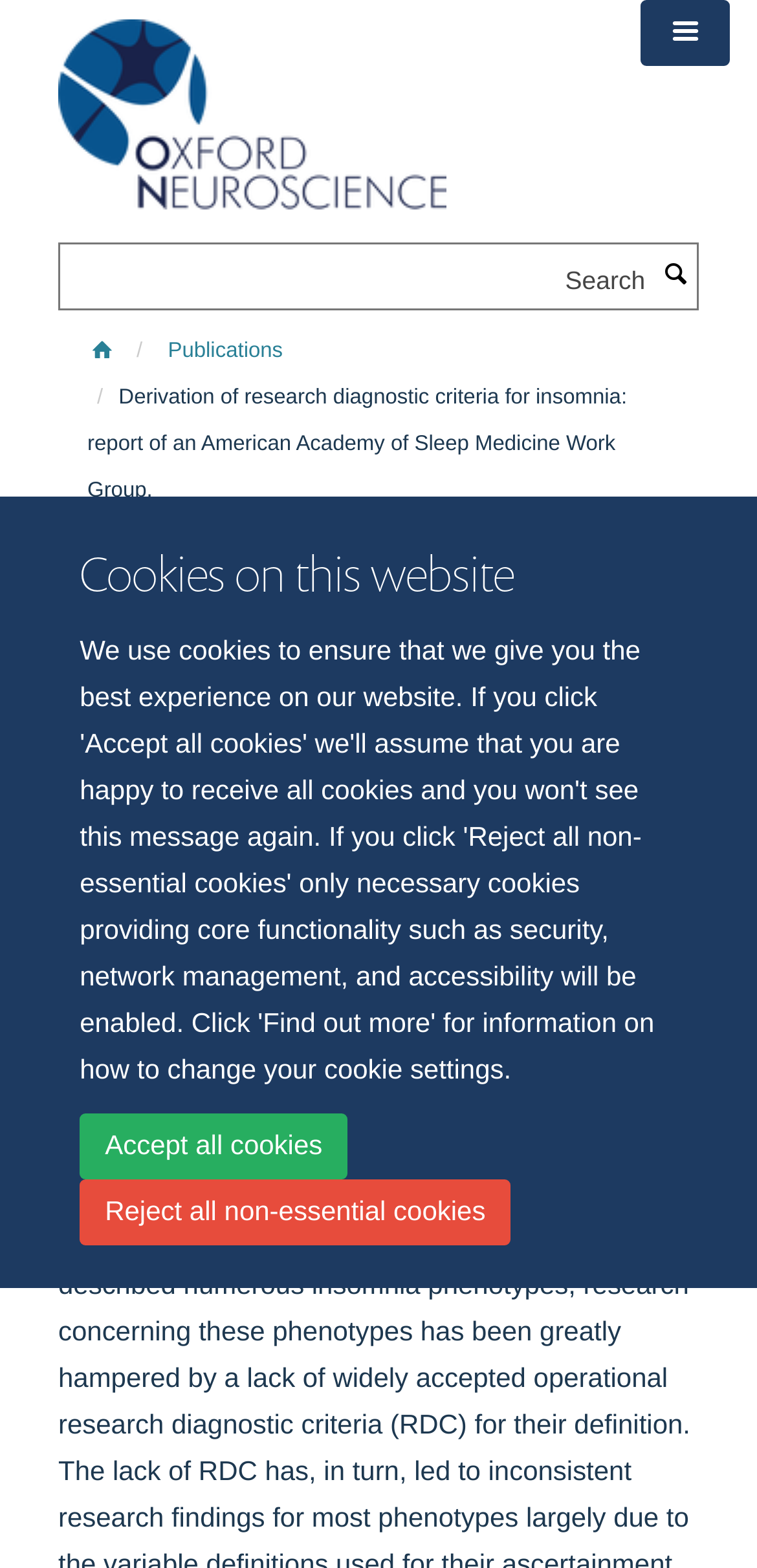Find the primary header on the webpage and provide its text.

Derivation of research diagnostic criteria for insomnia: report of an American Academy of Sleep Medicine Work Group.